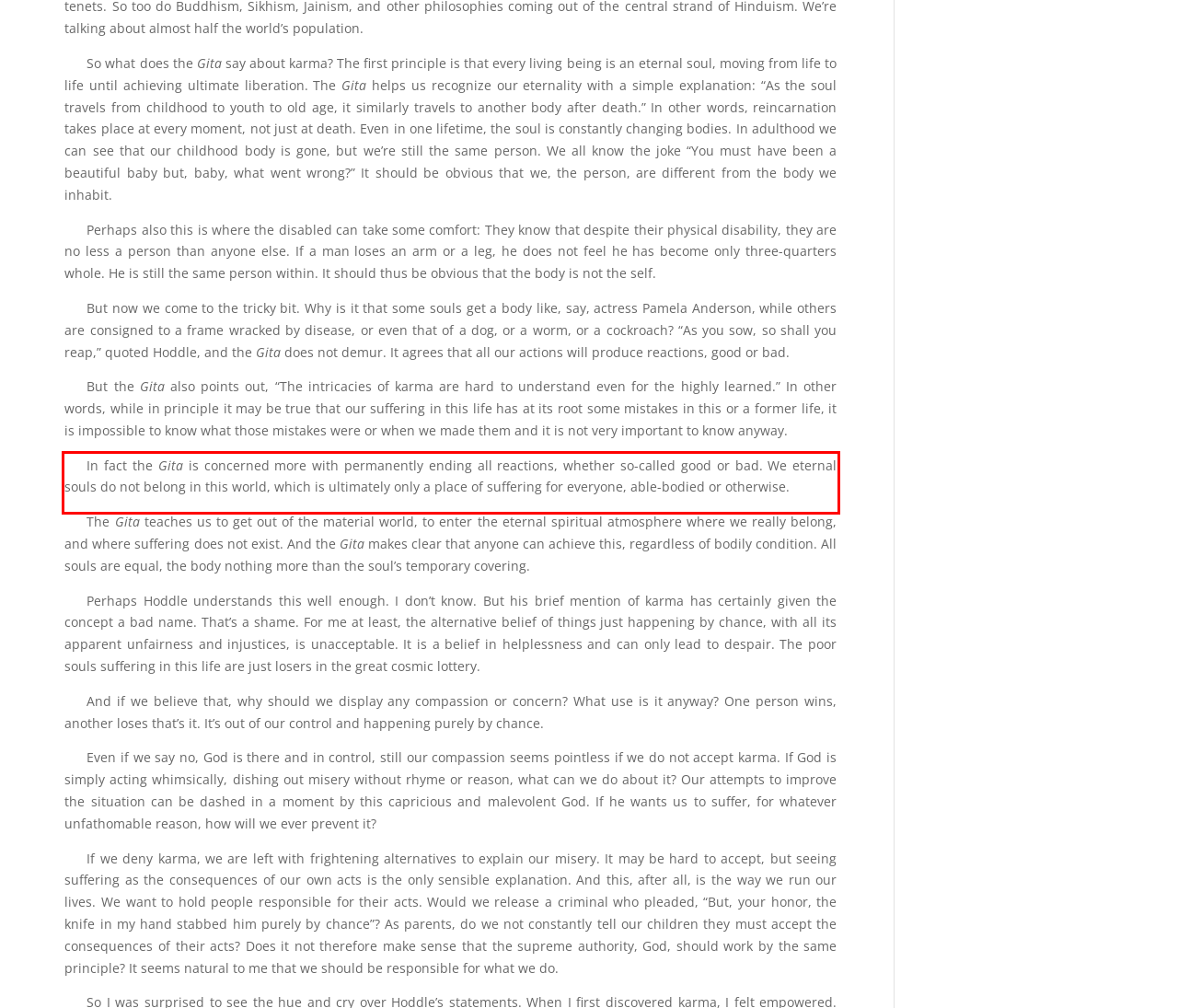From the given screenshot of a webpage, identify the red bounding box and extract the text content within it.

In fact the Gita is concerned more with permanently ending all reactions, whether so-called good or bad. We eternal souls do not belong in this world, which is ultimately only a place of suffering for everyone, able-bodied or otherwise.